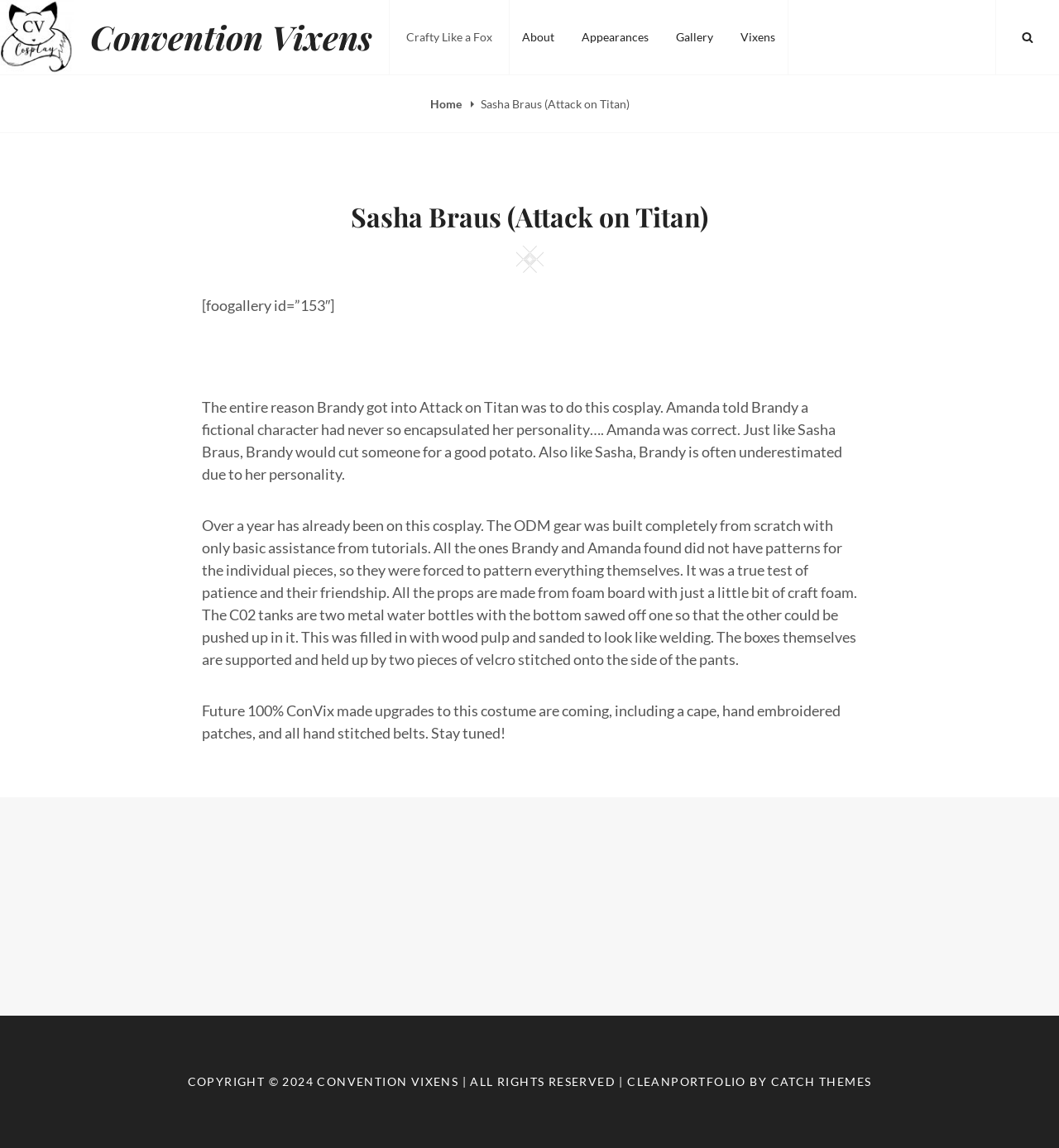Please identify the bounding box coordinates of the area that needs to be clicked to follow this instruction: "Visit the 'Convention Vixens' website".

[0.0, 0.023, 0.07, 0.039]